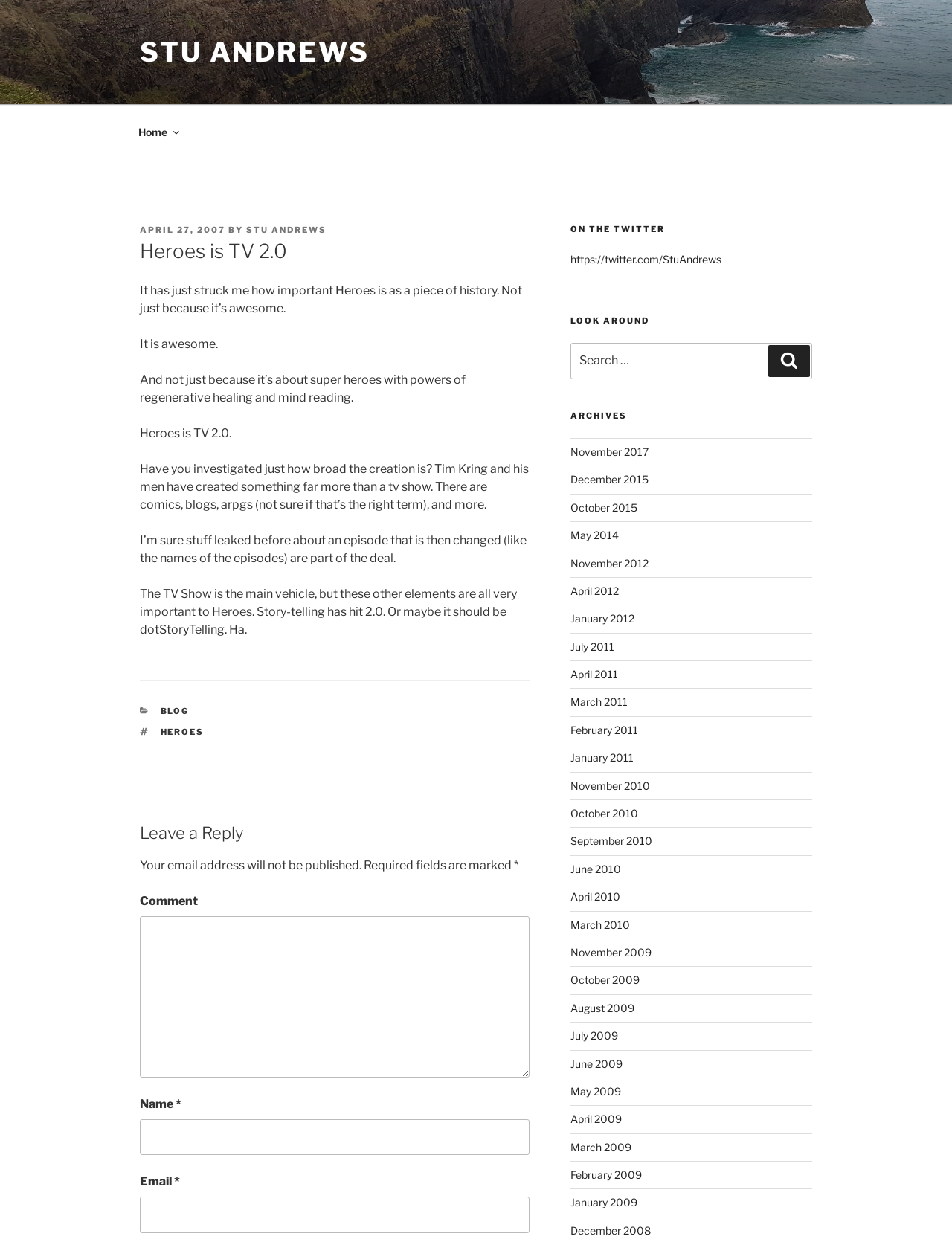Locate the bounding box coordinates of the clickable area to execute the instruction: "Search for something". Provide the coordinates as four float numbers between 0 and 1, represented as [left, top, right, bottom].

[0.599, 0.277, 0.853, 0.307]